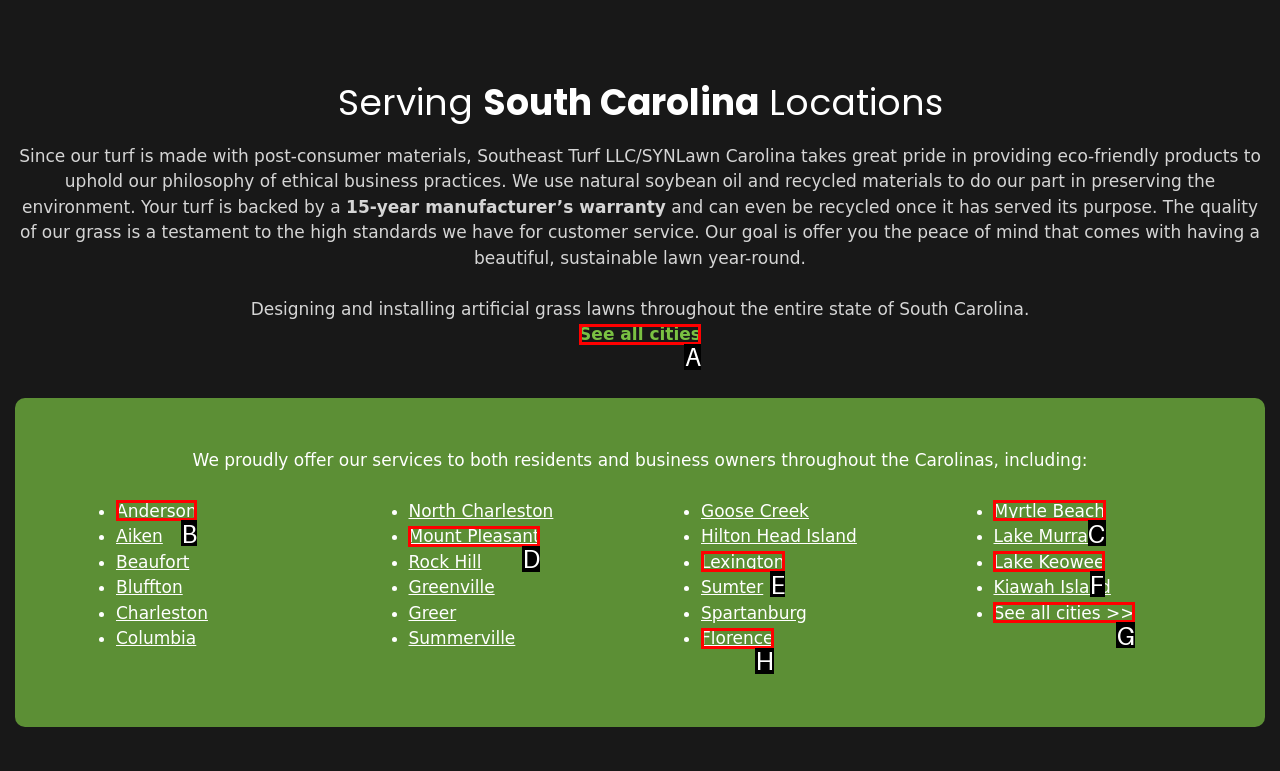Which option corresponds to the following element description: See all cities >>?
Please provide the letter of the correct choice.

G